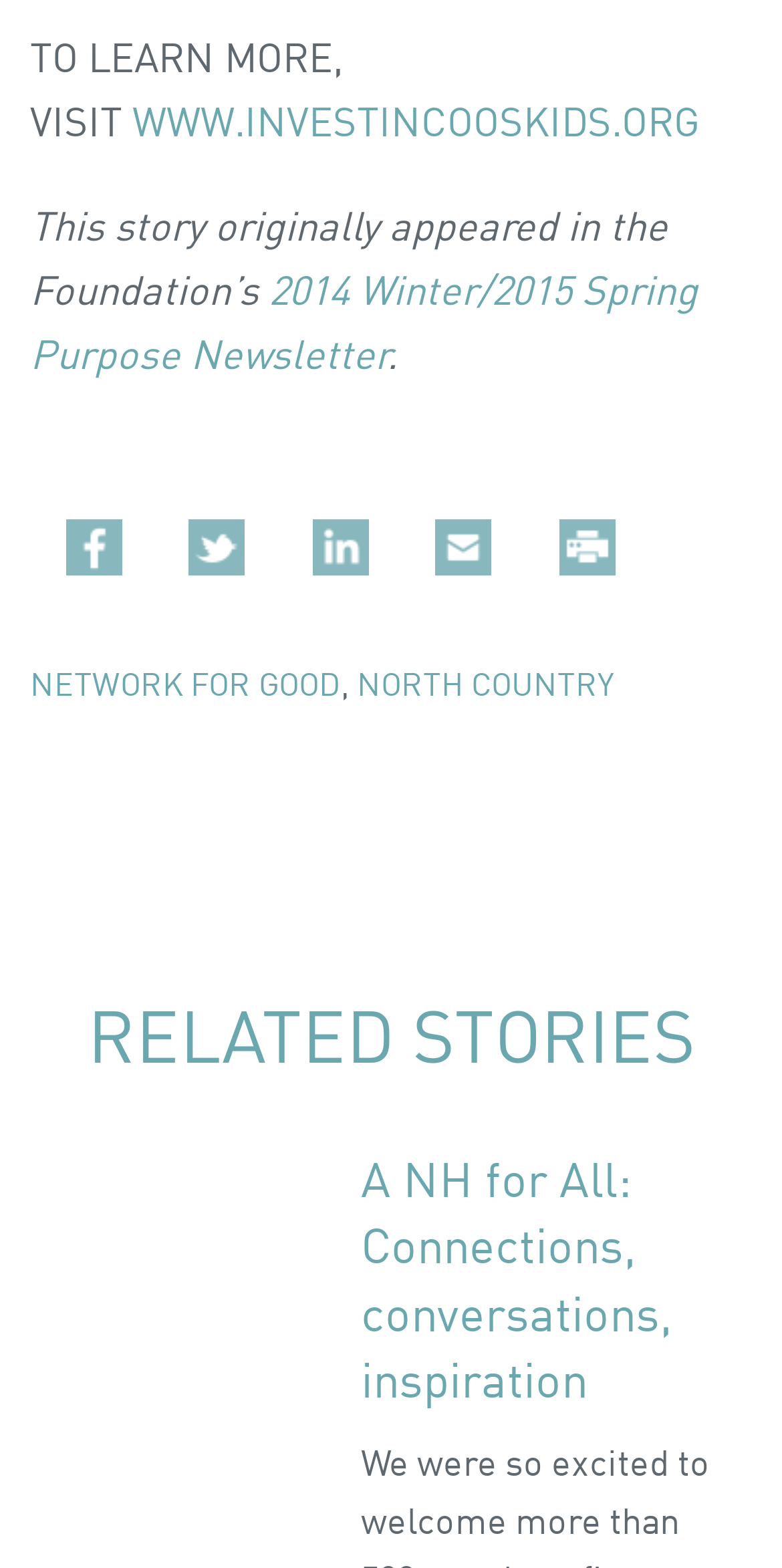Pinpoint the bounding box coordinates of the clickable area needed to execute the instruction: "share on Facebook". The coordinates should be specified as four float numbers between 0 and 1, i.e., [left, top, right, bottom].

[0.084, 0.338, 0.186, 0.364]